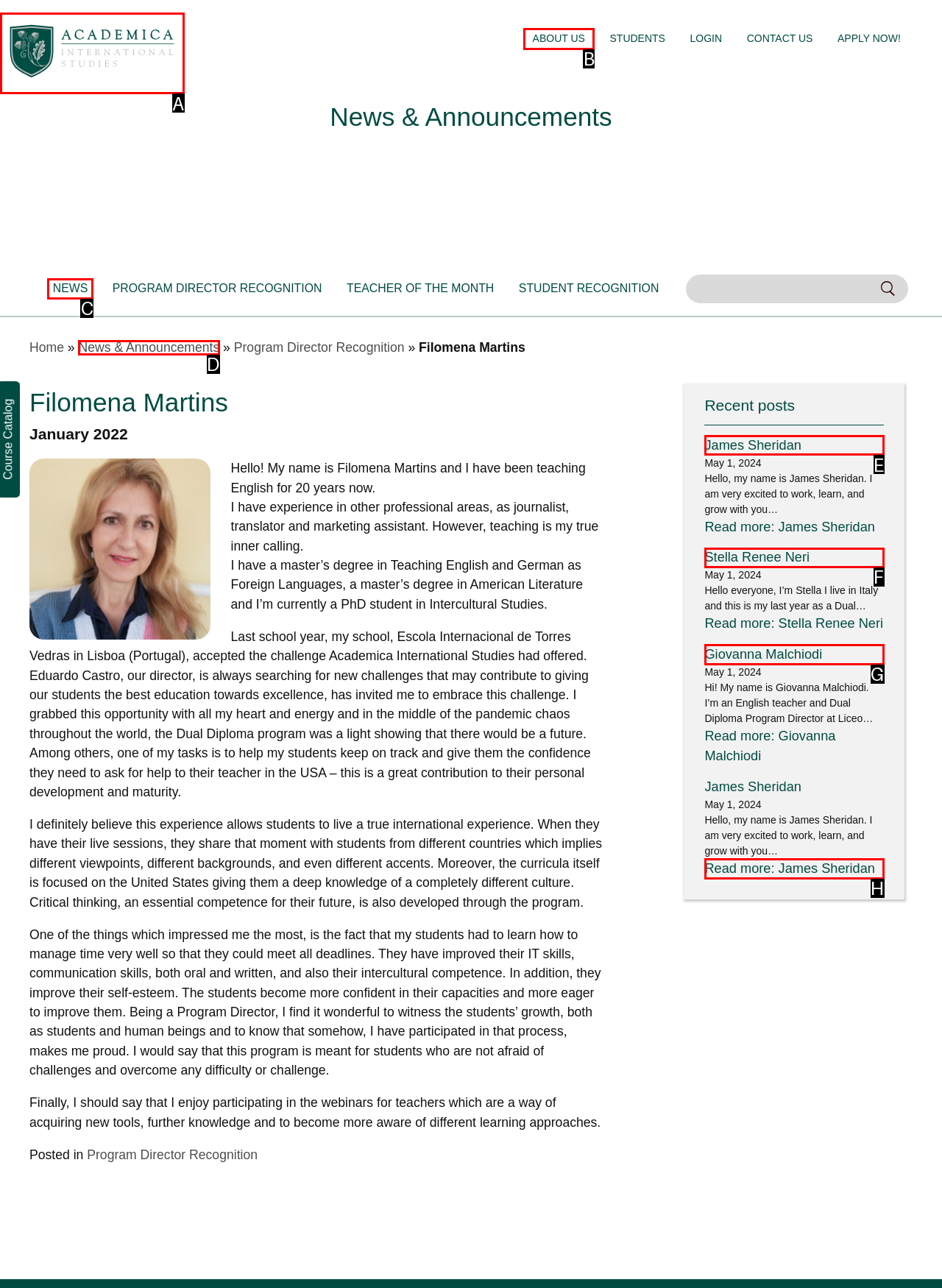Tell me which one HTML element I should click to complete the following task: View the 'NEWS' page Answer with the option's letter from the given choices directly.

C